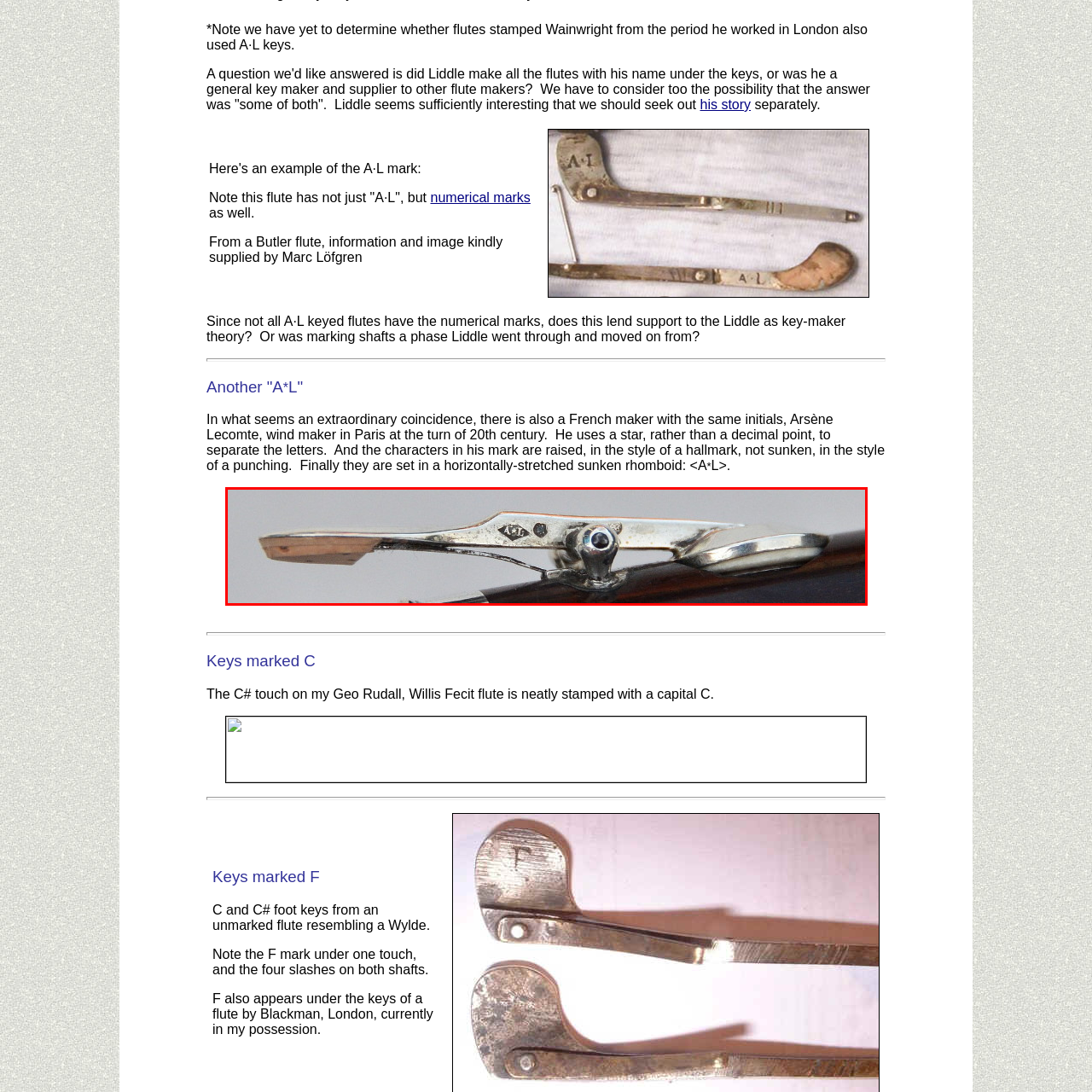Focus on the image enclosed by the red outline and give a short answer: What is the significance of the initials 'A·L'?

Possible link to flute makers